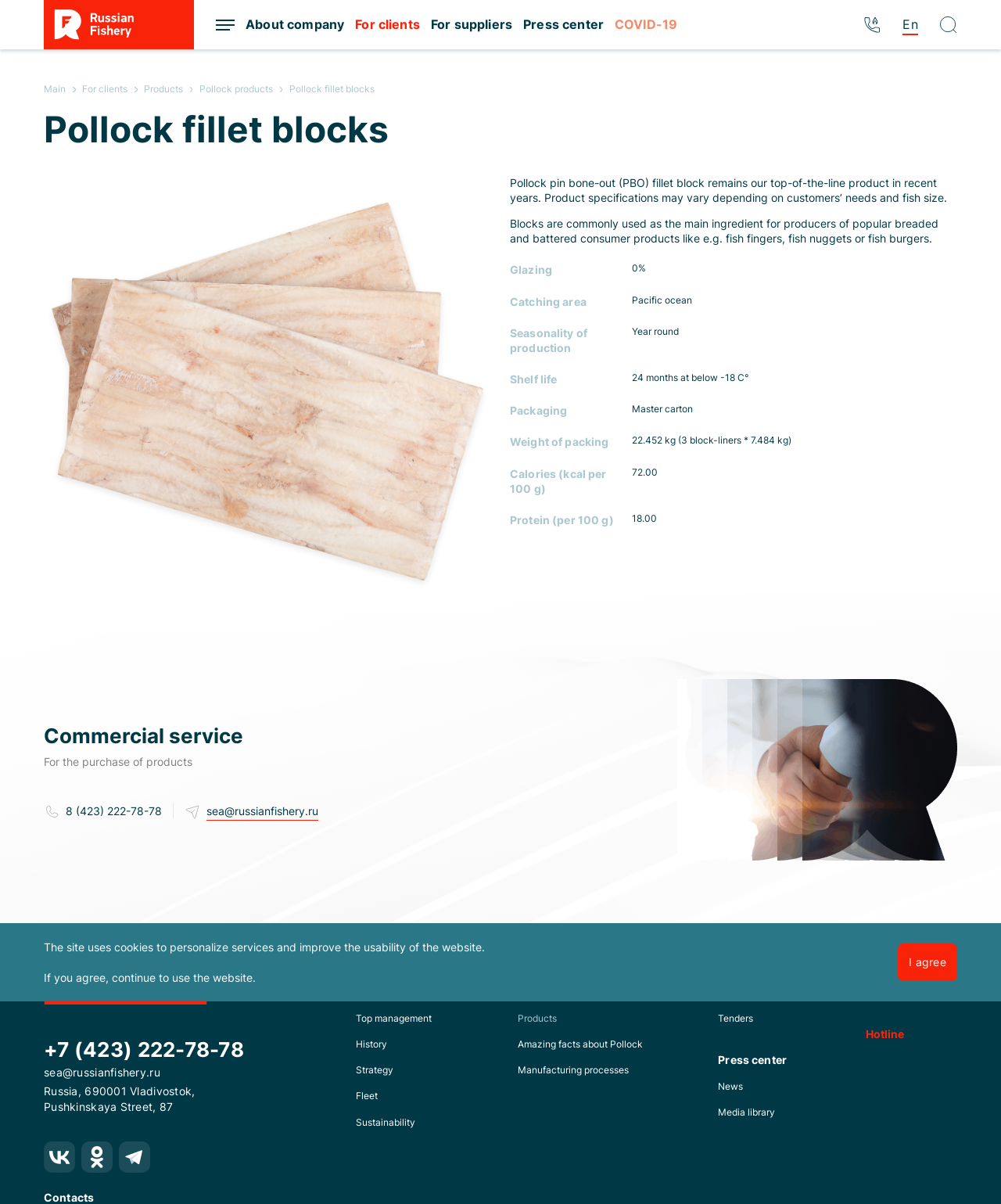Please indicate the bounding box coordinates of the element's region to be clicked to achieve the instruction: "Call 8 (423) 222-78-78". Provide the coordinates as four float numbers between 0 and 1, i.e., [left, top, right, bottom].

[0.066, 0.668, 0.162, 0.679]